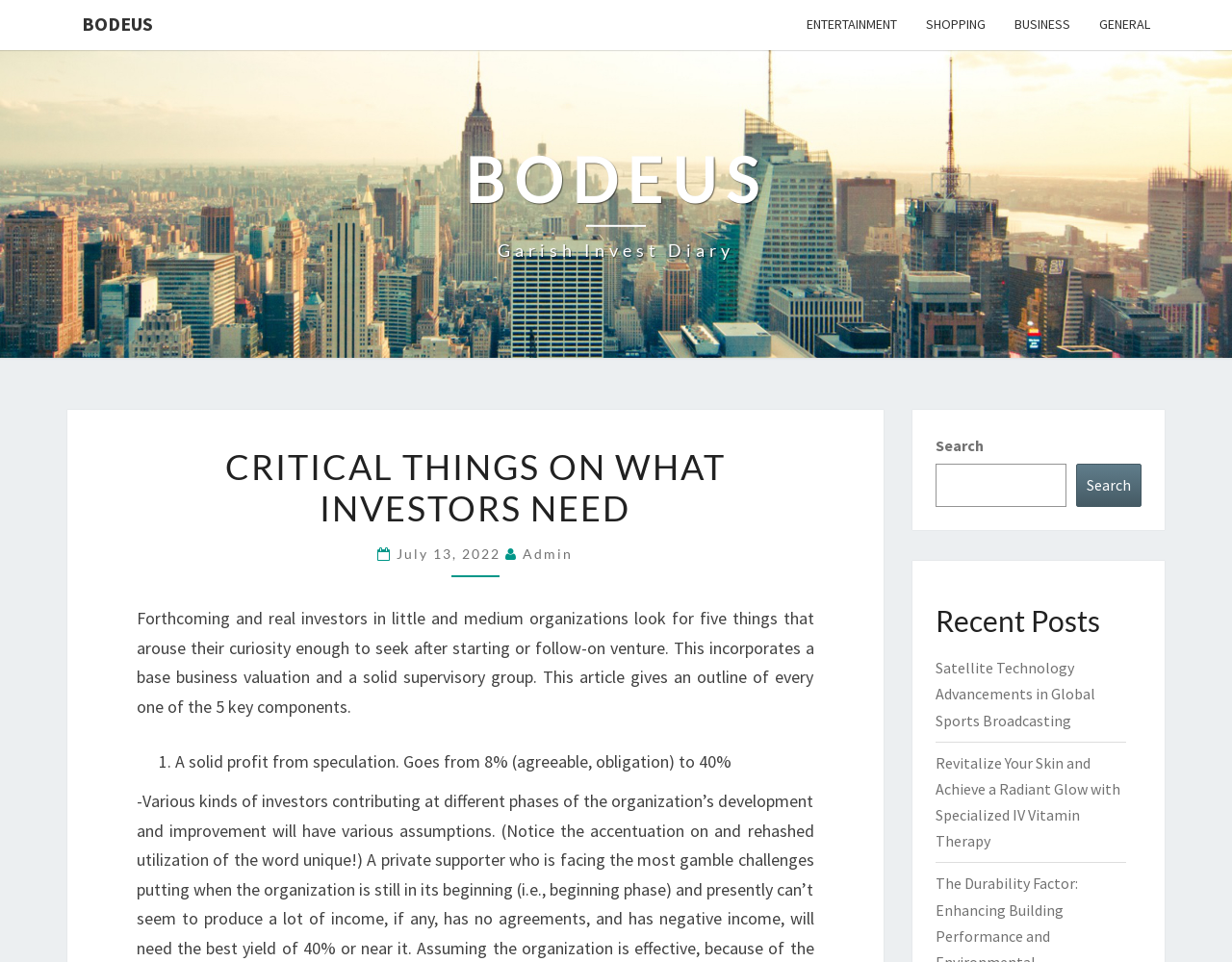Specify the bounding box coordinates of the area to click in order to follow the given instruction: "Read Garish Invest Diary."

[0.377, 0.149, 0.623, 0.275]